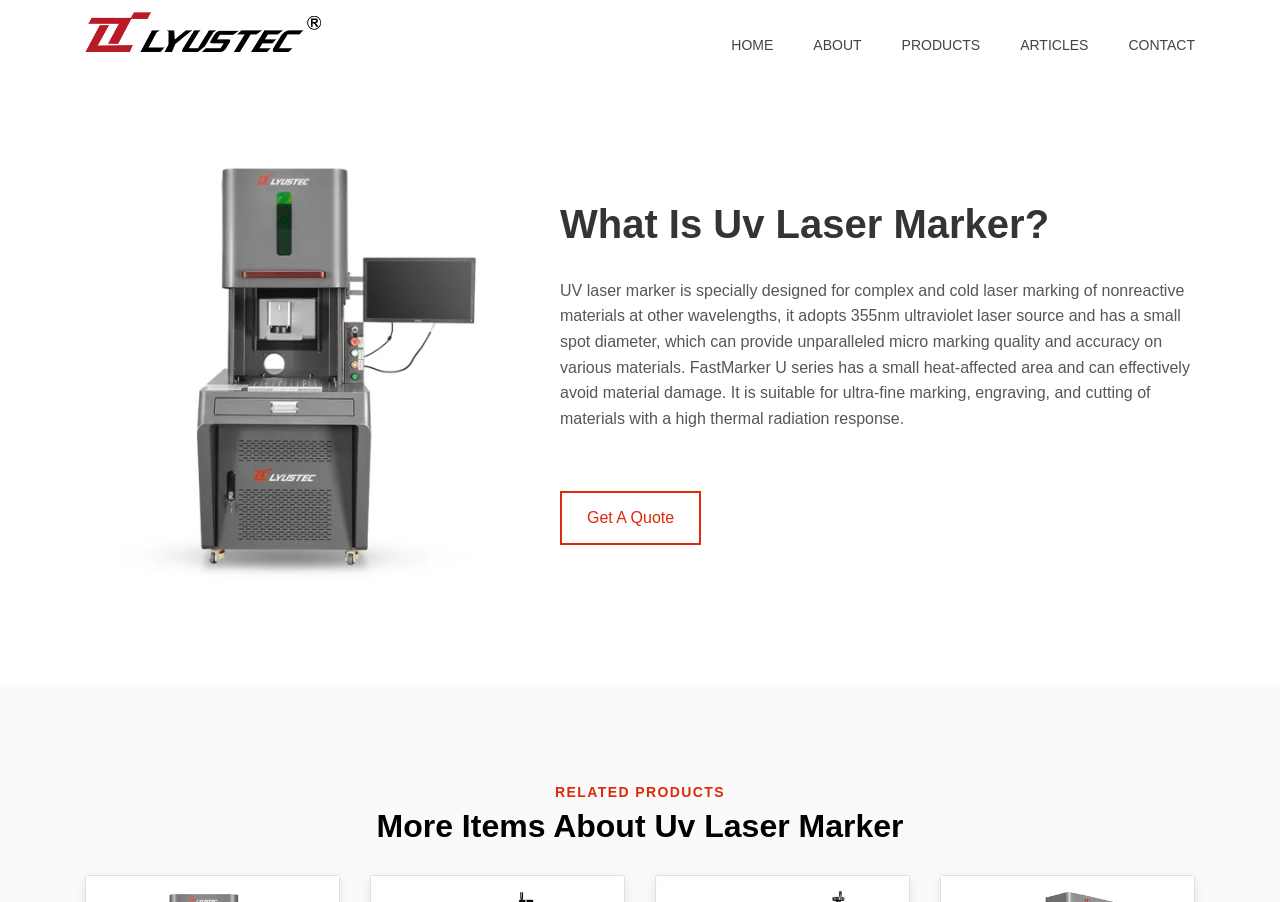What is the purpose of the UV laser marker?
Refer to the image and answer the question using a single word or phrase.

Marking and engraving